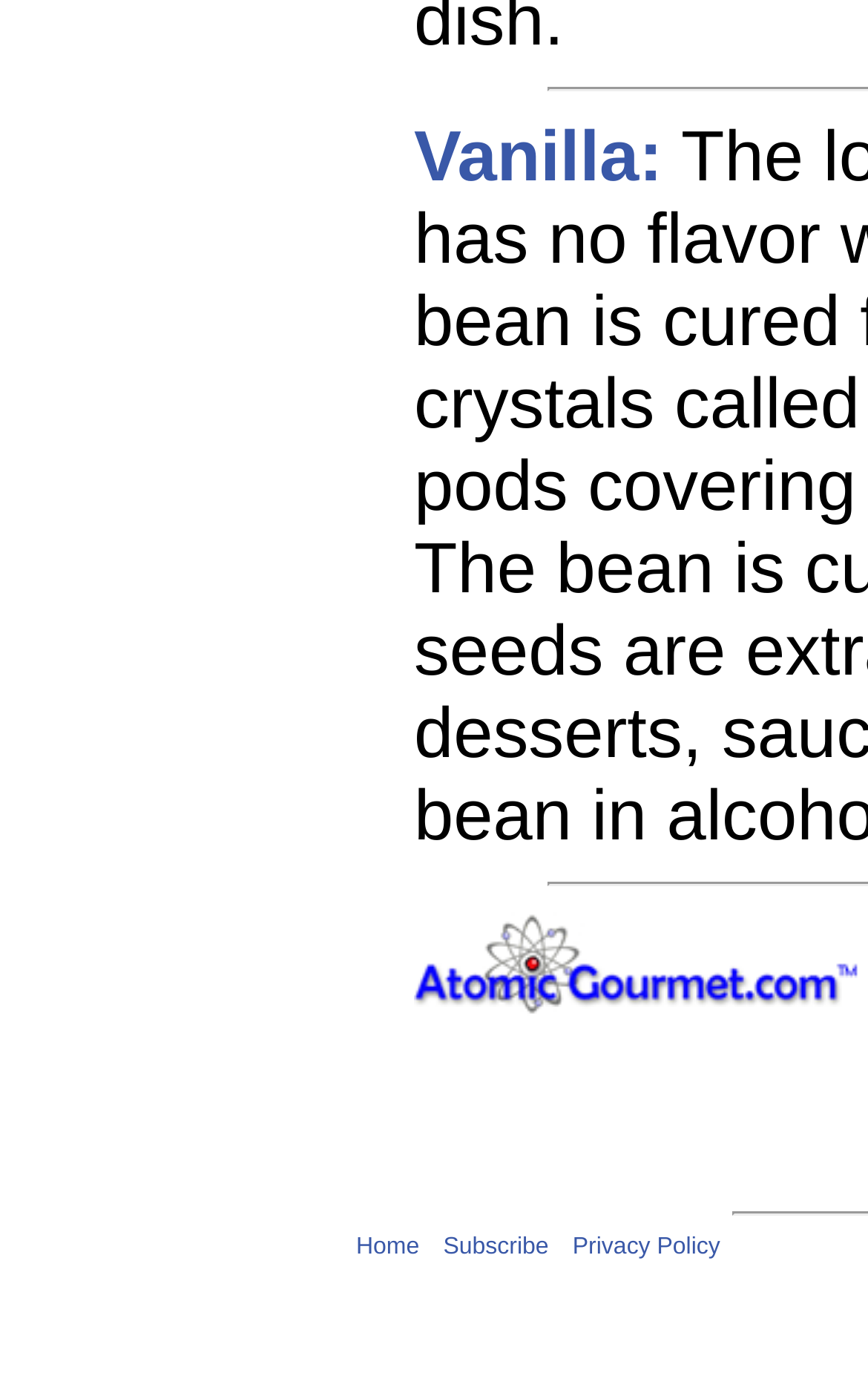Please answer the following question using a single word or phrase: 
What is the purpose of the image with no description?

Spacer